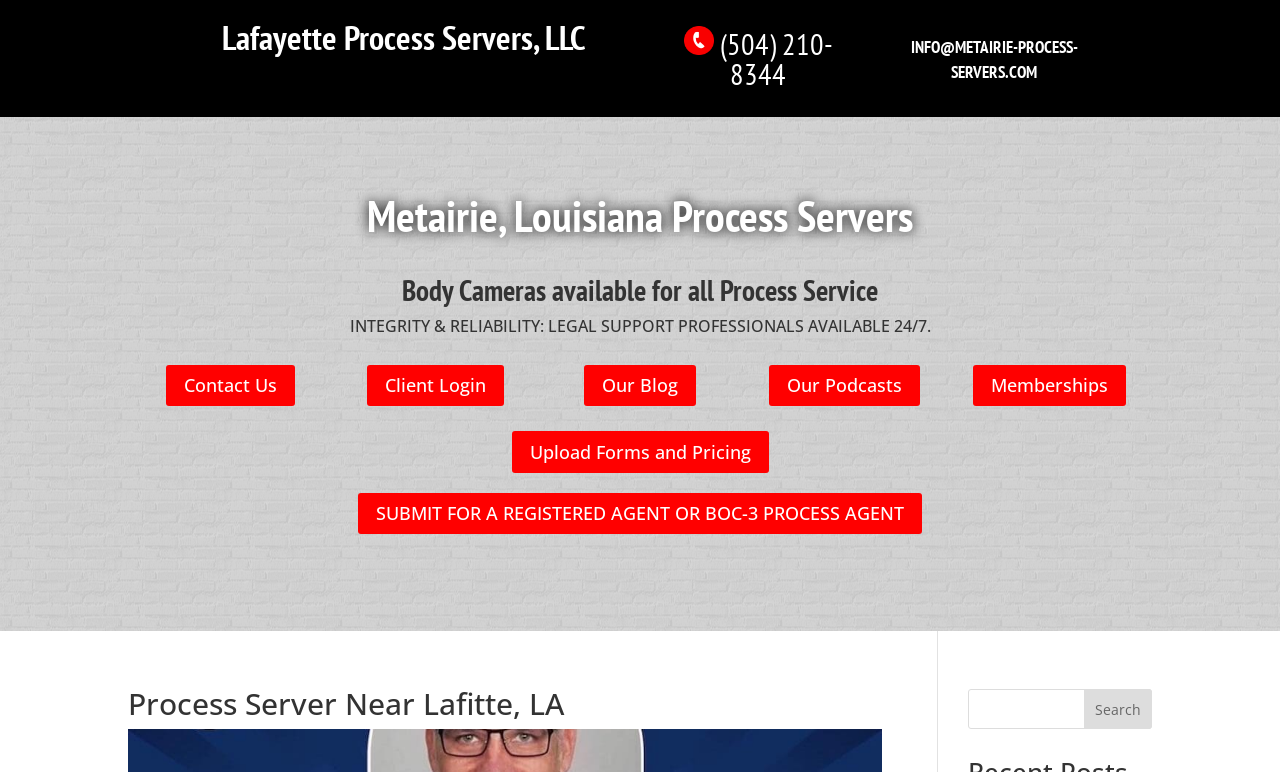Identify the bounding box coordinates for the region to click in order to carry out this instruction: "Get pricing information". Provide the coordinates using four float numbers between 0 and 1, formatted as [left, top, right, bottom].

[0.4, 0.559, 0.6, 0.613]